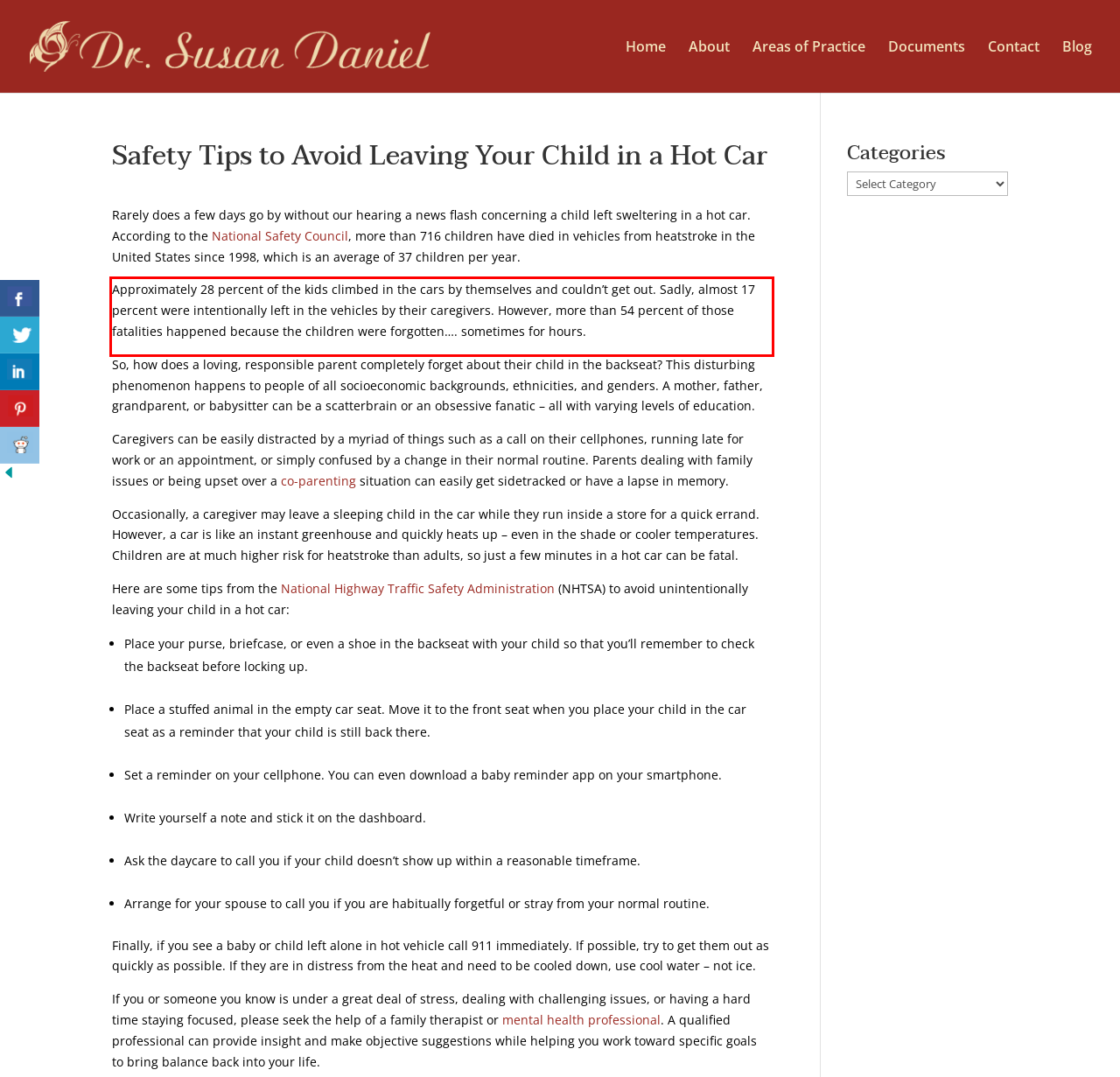With the provided screenshot of a webpage, locate the red bounding box and perform OCR to extract the text content inside it.

Approximately 28 percent of the kids climbed in the cars by themselves and couldn’t get out. Sadly, almost 17 percent were intentionally left in the vehicles by their caregivers. However, more than 54 percent of those fatalities happened because the children were forgotten…. sometimes for hours.